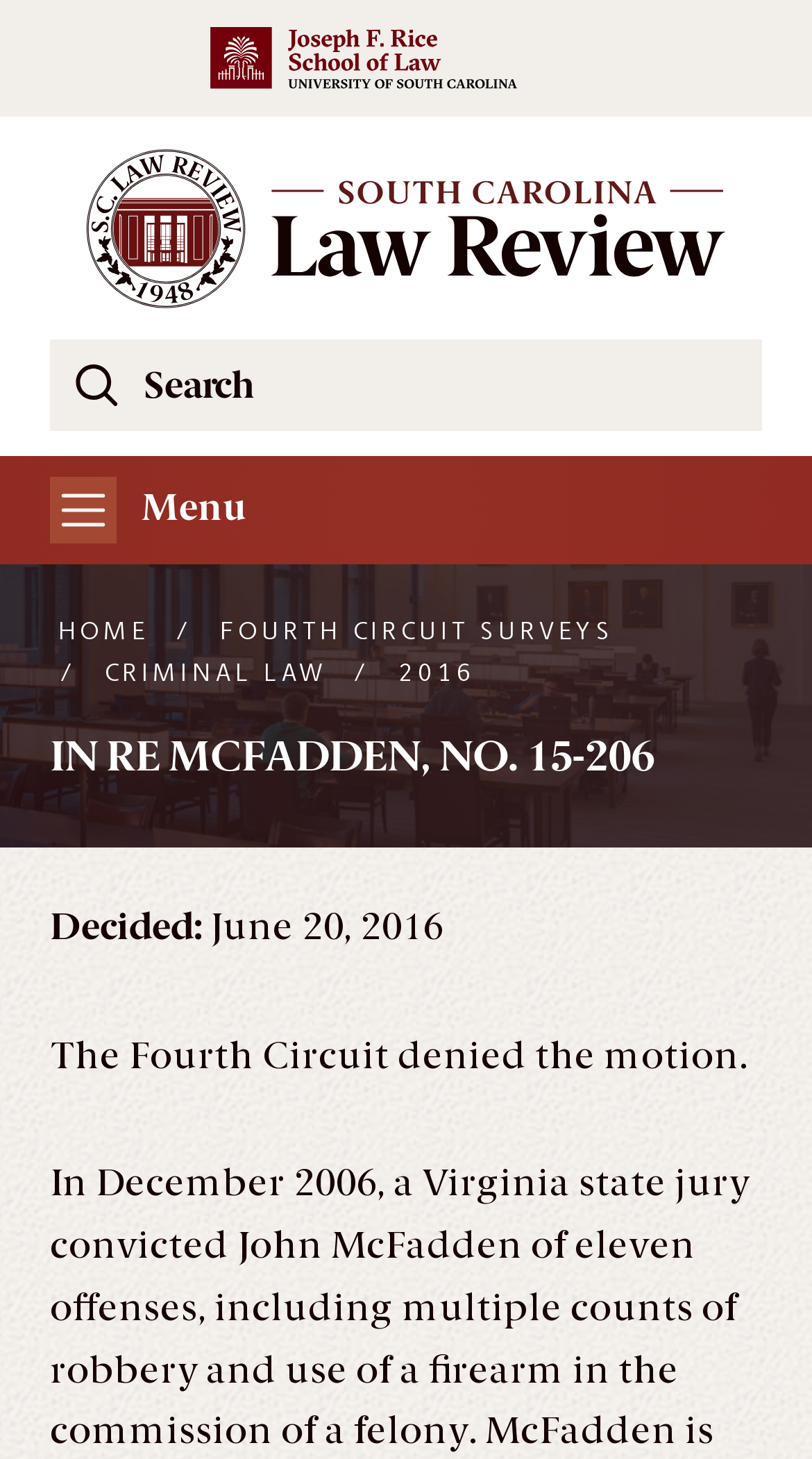What is the date of the decision?
Answer the question with detailed information derived from the image.

I found this answer by looking at the StaticText element 'Decided: June 20, 2016' which indicates the date of the decision.